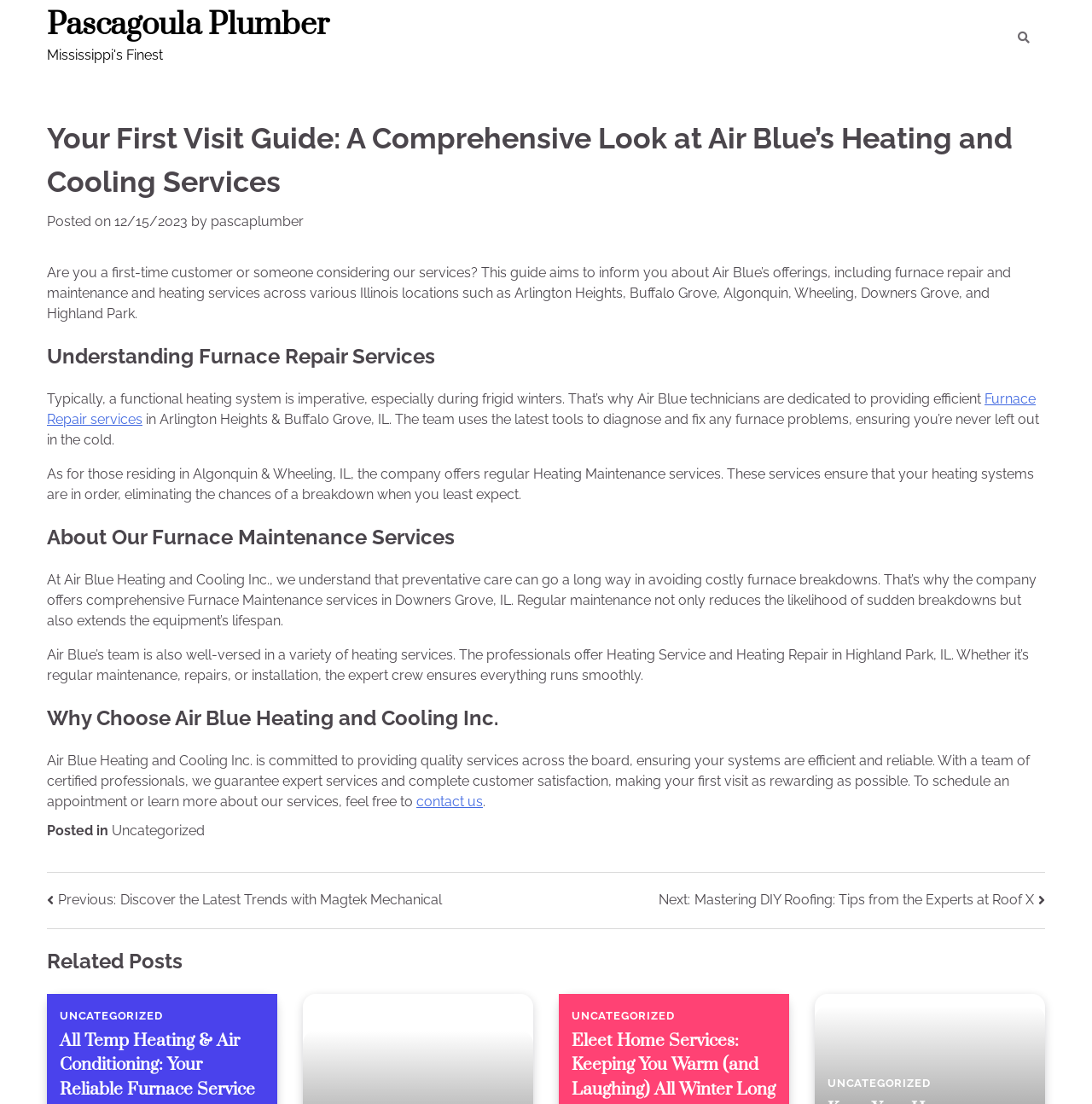Please provide the bounding box coordinate of the region that matches the element description: 12/15/2023. Coordinates should be in the format (top-left x, top-left y, bottom-right x, bottom-right y) and all values should be between 0 and 1.

[0.105, 0.194, 0.172, 0.208]